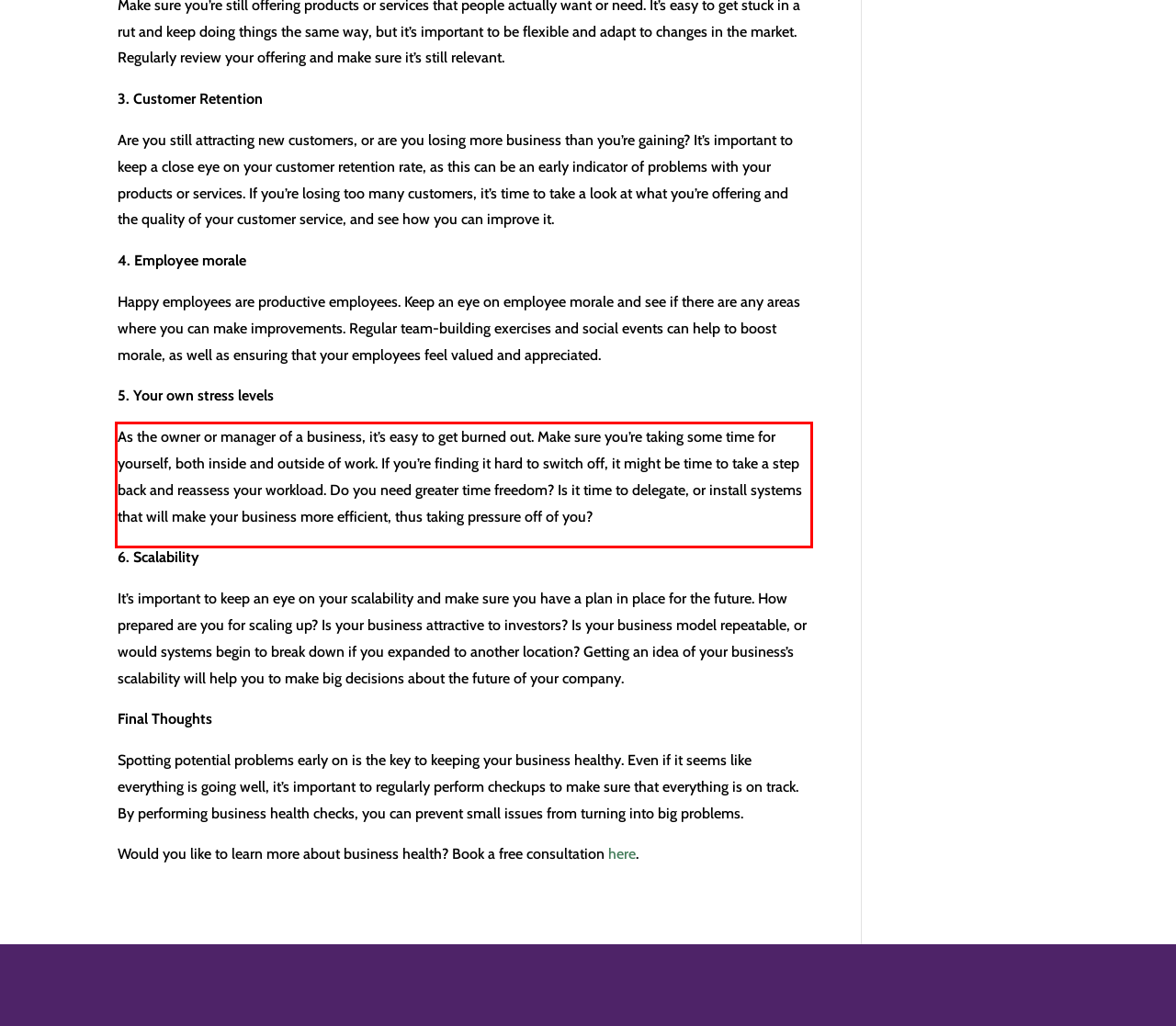Examine the webpage screenshot and use OCR to obtain the text inside the red bounding box.

As the owner or manager of a business, it’s easy to get burned out. Make sure you’re taking some time for yourself, both inside and outside of work. If you’re finding it hard to switch off, it might be time to take a step back and reassess your workload. Do you need greater time freedom? Is it time to delegate, or install systems that will make your business more efficient, thus taking pressure off of you?